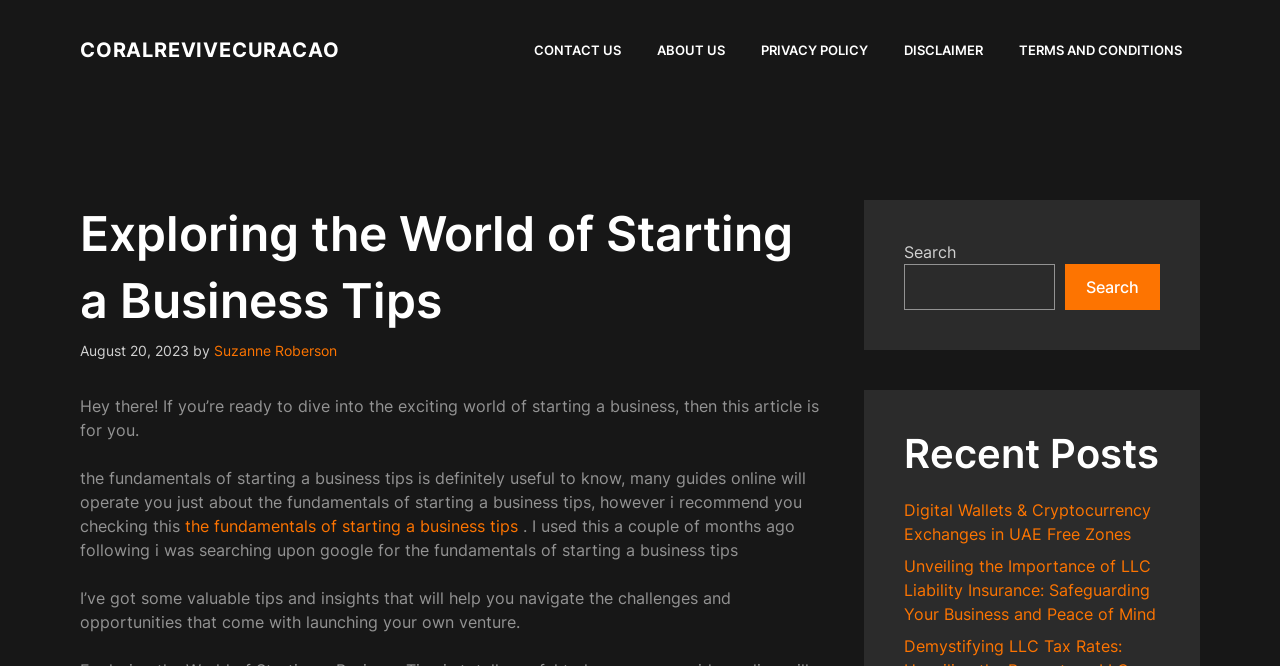Please determine the bounding box coordinates for the element that should be clicked to follow these instructions: "Click the link to learn about the fundamentals of starting a business tips".

[0.145, 0.774, 0.405, 0.804]